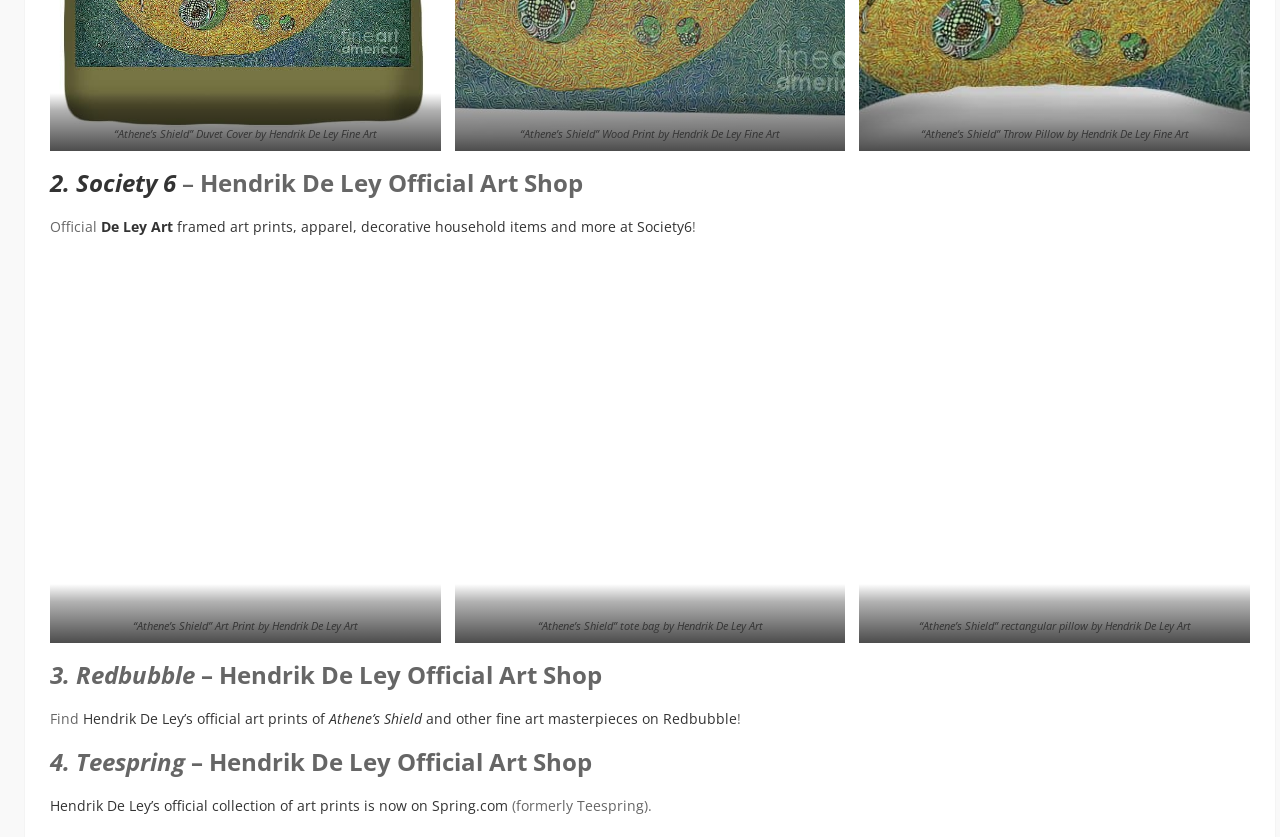What is the name of the artwork?
Based on the image, give a one-word or short phrase answer.

Athene’s Shield